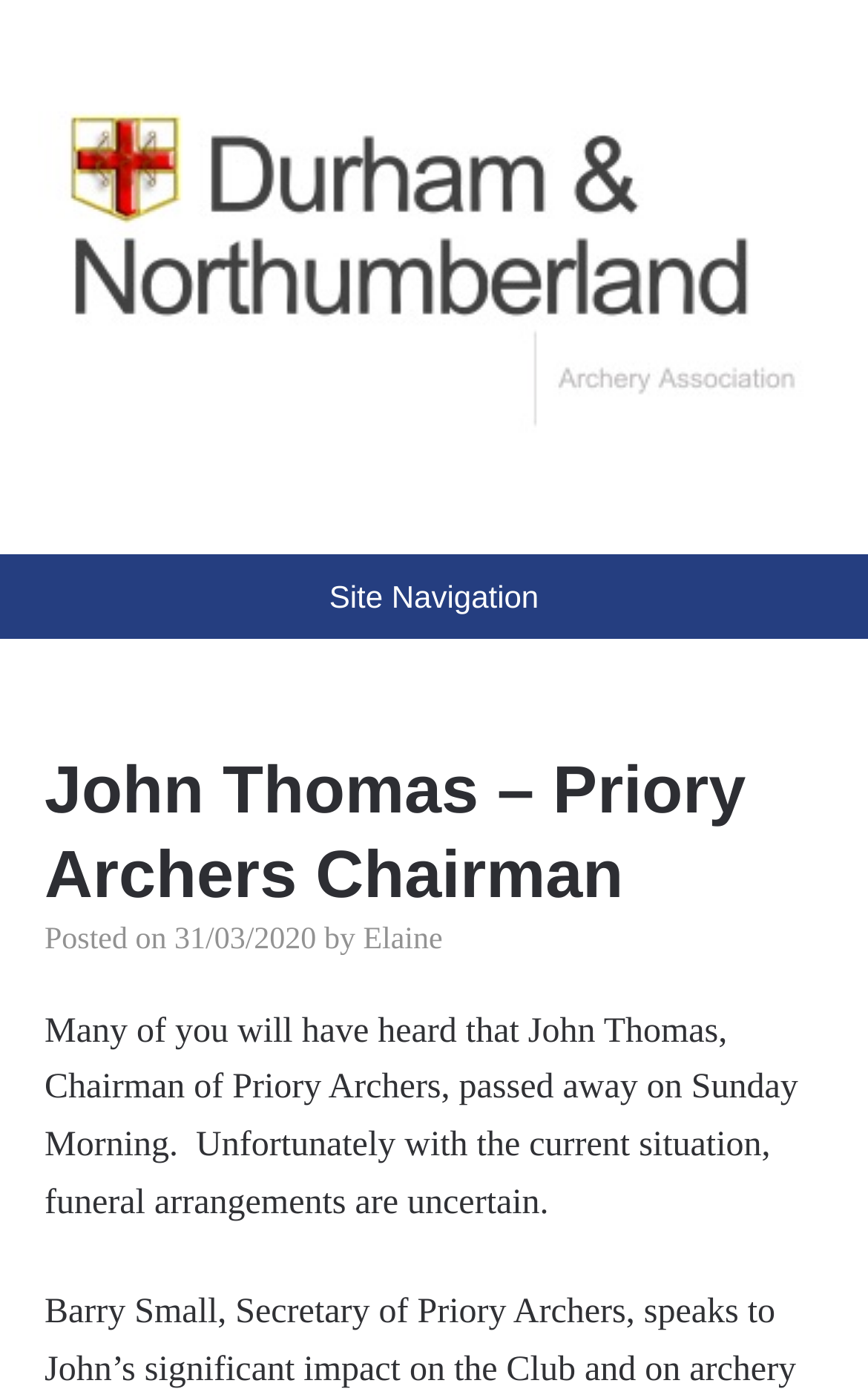What is the current situation mentioned in the article?
From the image, respond with a single word or phrase.

funeral arrangements are uncertain